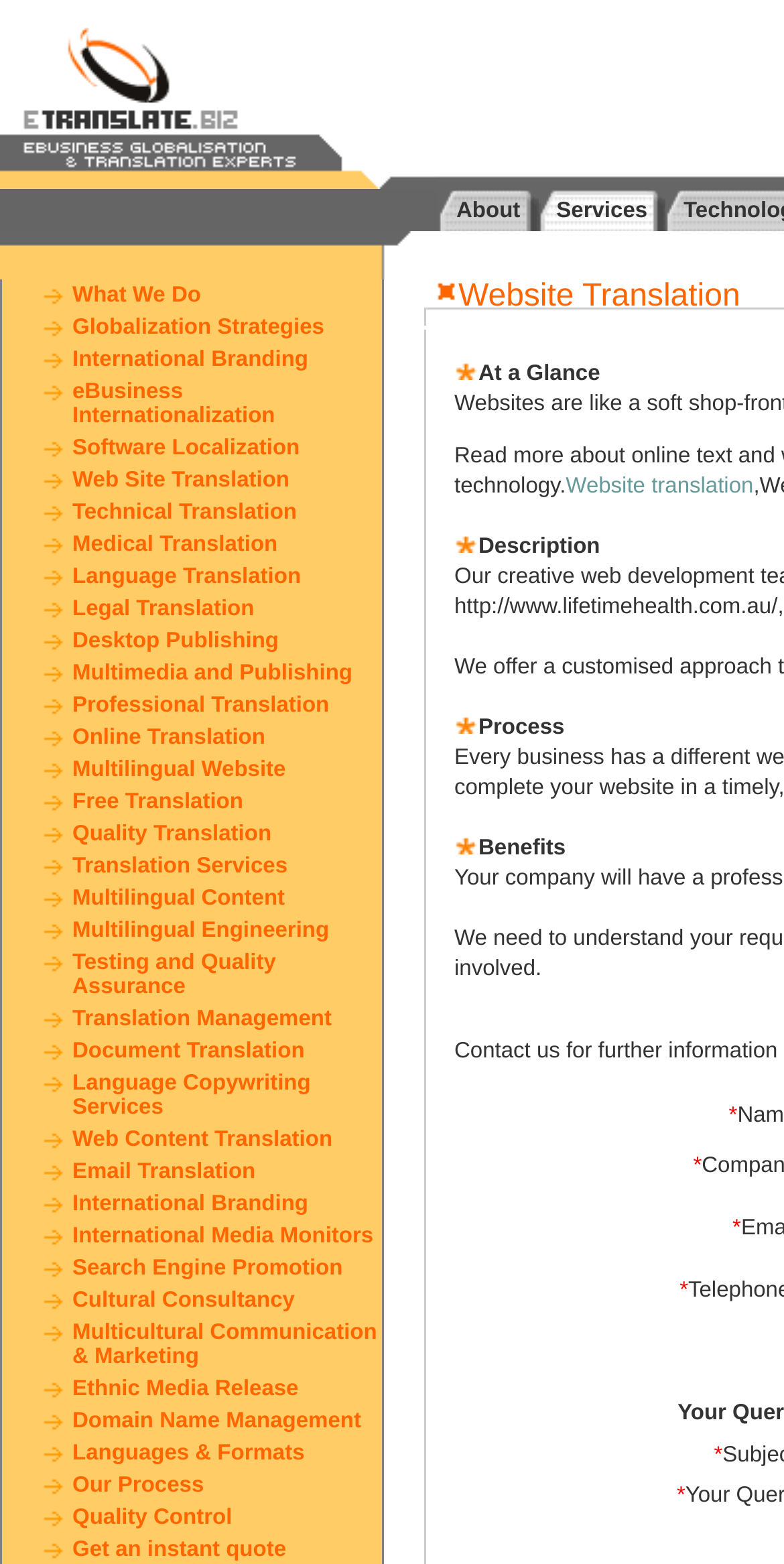Kindly determine the bounding box coordinates of the area that needs to be clicked to fulfill this instruction: "visit the home page".

None